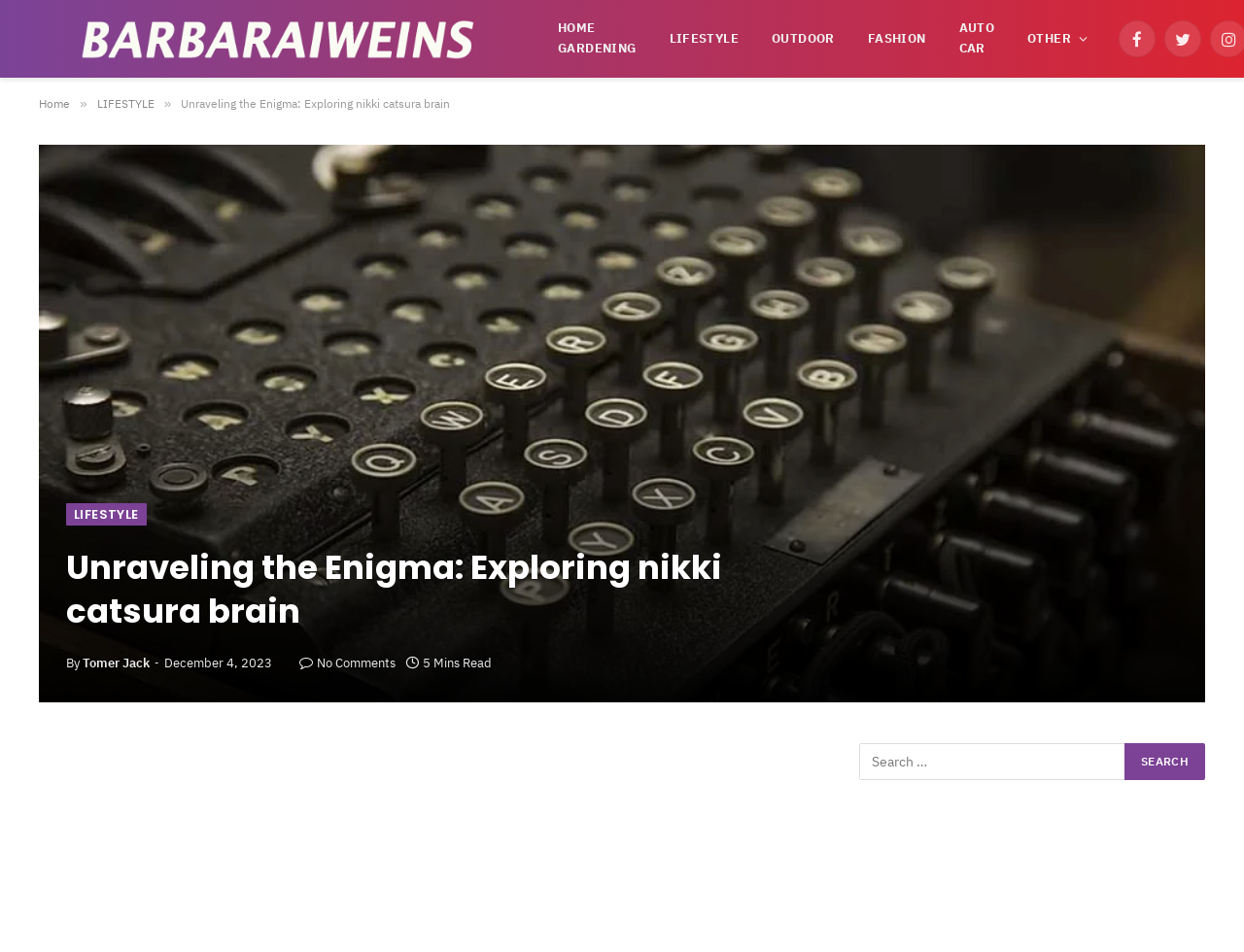Identify the bounding box coordinates for the element you need to click to achieve the following task: "Click on 'Services'". The coordinates must be four float values ranging from 0 to 1, formatted as [left, top, right, bottom].

None